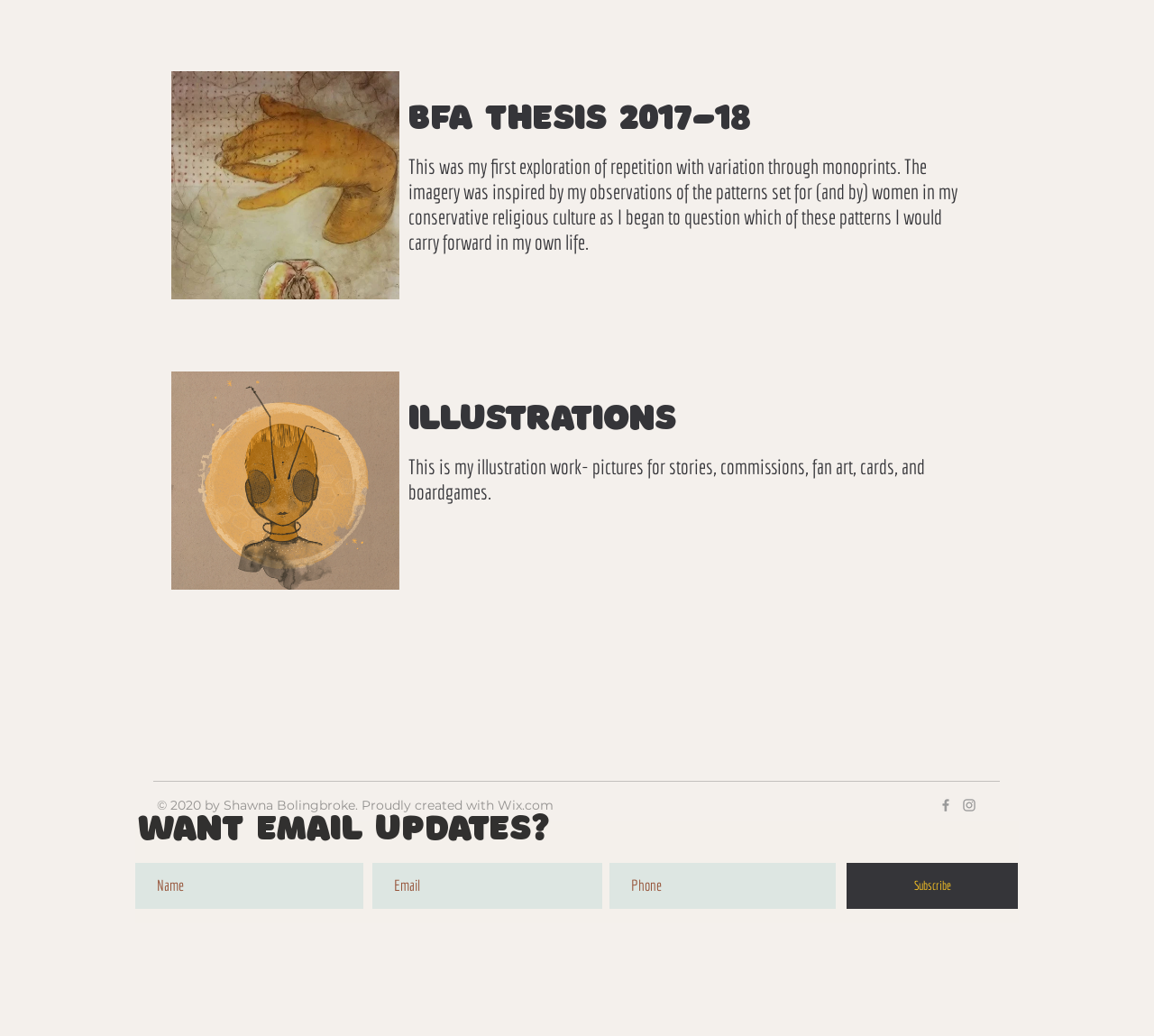Locate the bounding box coordinates of the UI element described by: "aria-label="Phone" name="phone" placeholder="Phone"". Provide the coordinates as four float numbers between 0 and 1, formatted as [left, top, right, bottom].

[0.528, 0.833, 0.724, 0.878]